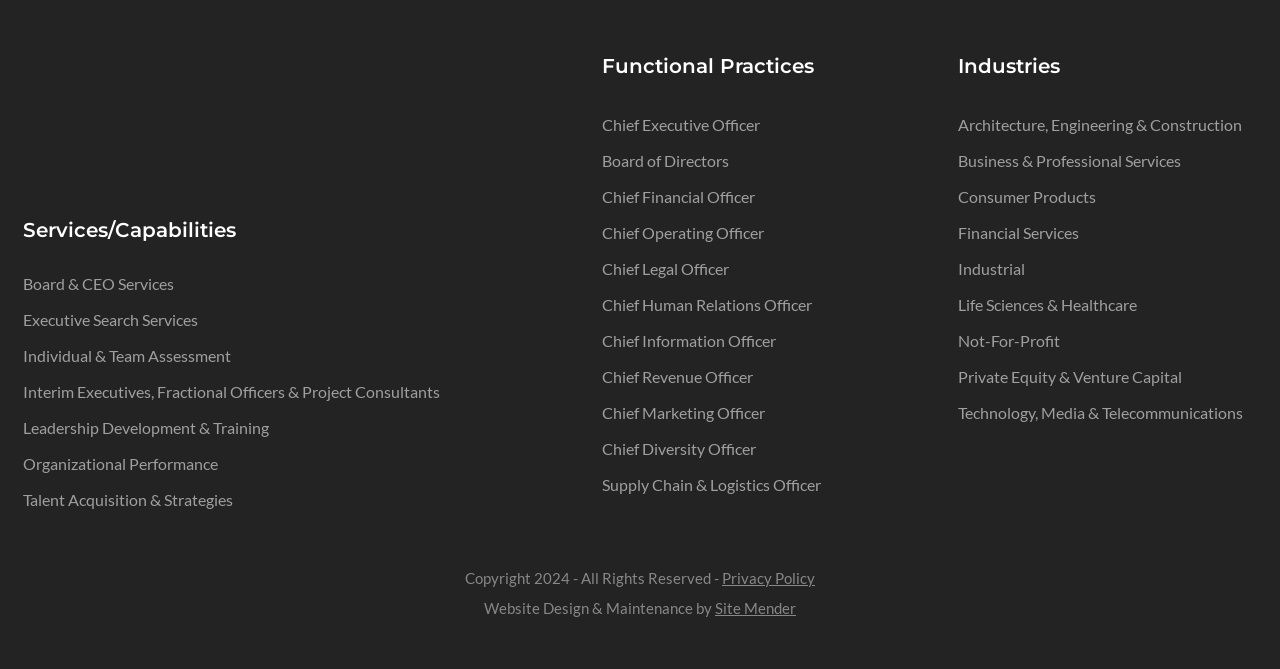Predict the bounding box coordinates of the UI element that matches this description: "0 comments". The coordinates should be in the format [left, top, right, bottom] with each value between 0 and 1.

None